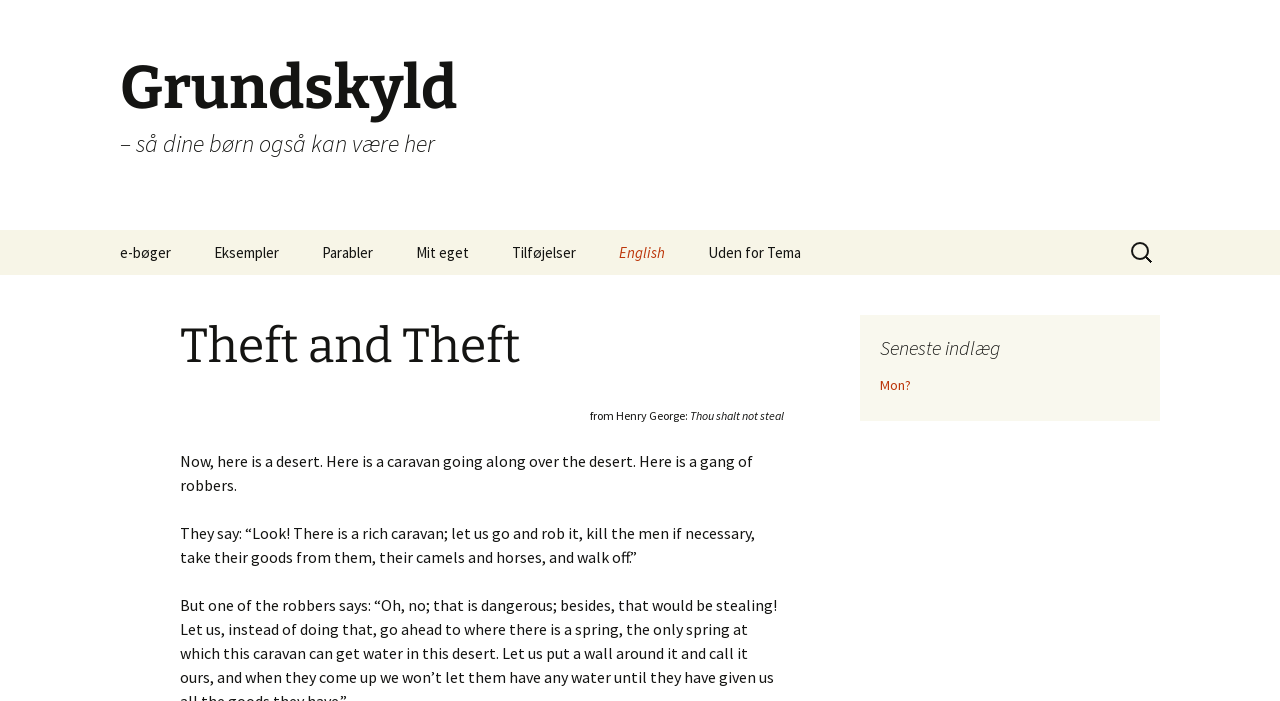Can you find the bounding box coordinates for the element to click on to achieve the instruction: "Read 'Thou shalt not steal'"?

[0.539, 0.583, 0.612, 0.604]